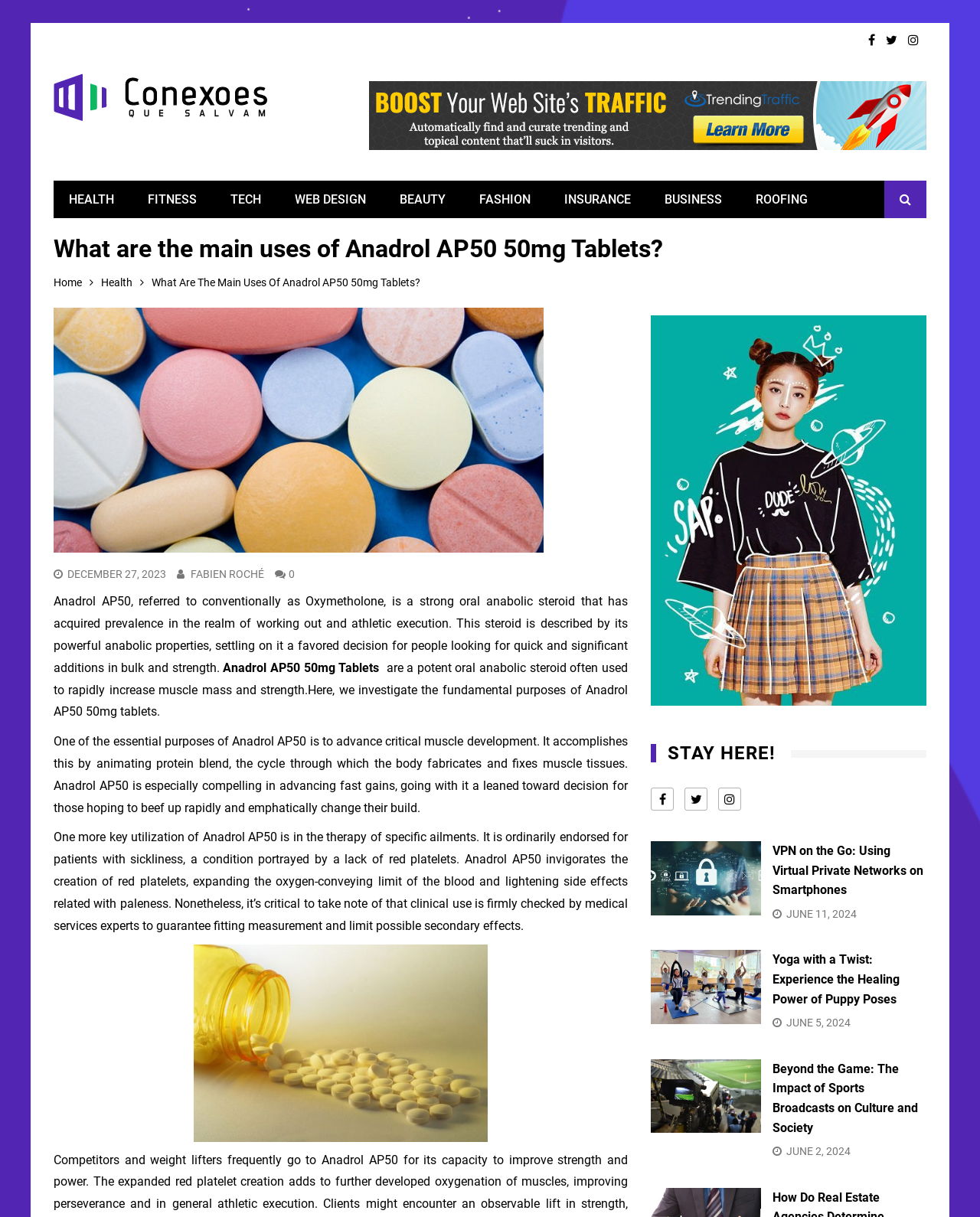Locate the bounding box coordinates of the element that needs to be clicked to carry out the instruction: "Click on the 'VPN on the Go: Using Virtual Private Networks on Smartphones' link". The coordinates should be given as four float numbers ranging from 0 to 1, i.e., [left, top, right, bottom].

[0.664, 0.691, 0.777, 0.752]